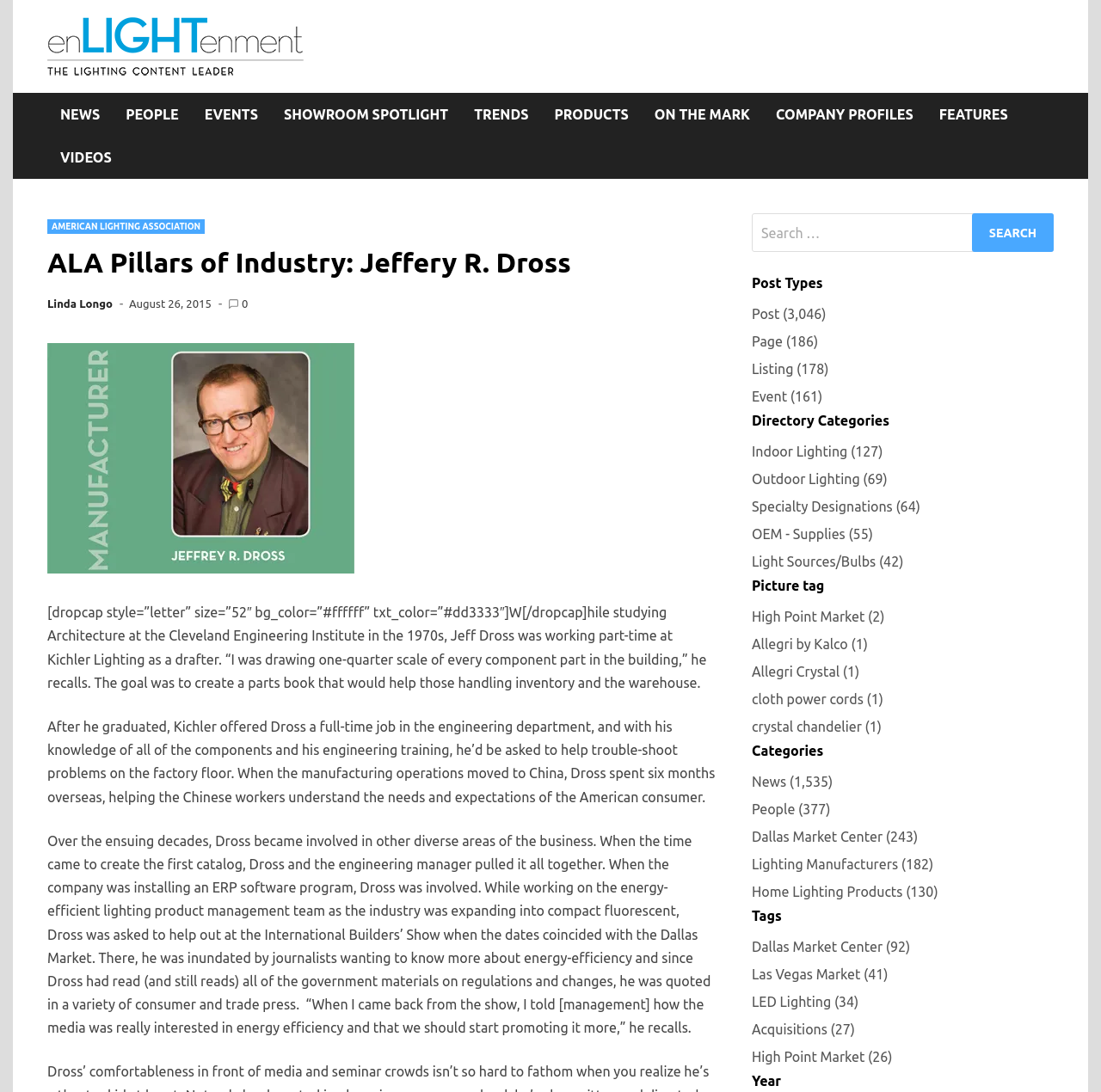Determine the bounding box coordinates of the element's region needed to click to follow the instruction: "Go to COMPANY PROFILES". Provide these coordinates as four float numbers between 0 and 1, formatted as [left, top, right, bottom].

[0.693, 0.085, 0.841, 0.124]